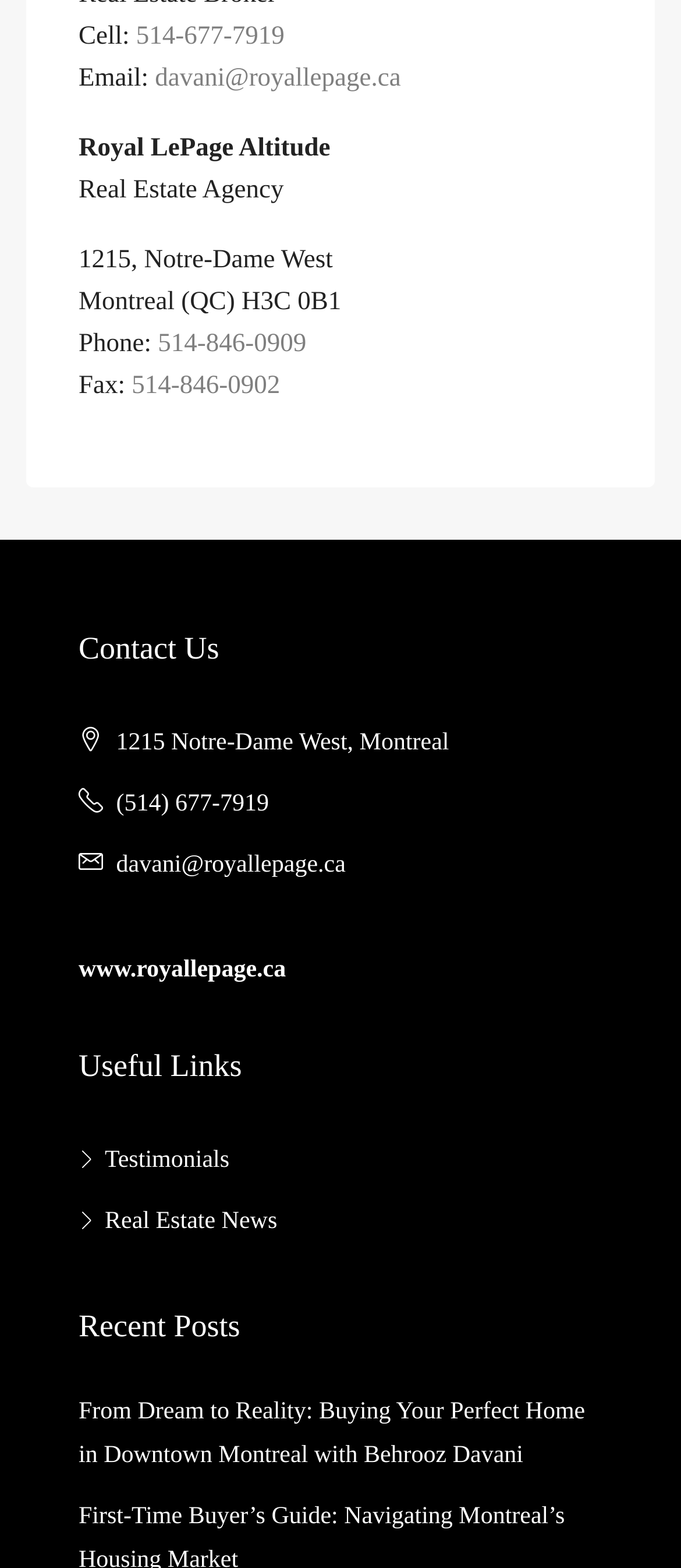Identify the bounding box coordinates for the UI element described as: "davani@royallepage.ca". The coordinates should be provided as four floats between 0 and 1: [left, top, right, bottom].

[0.171, 0.543, 0.508, 0.56]